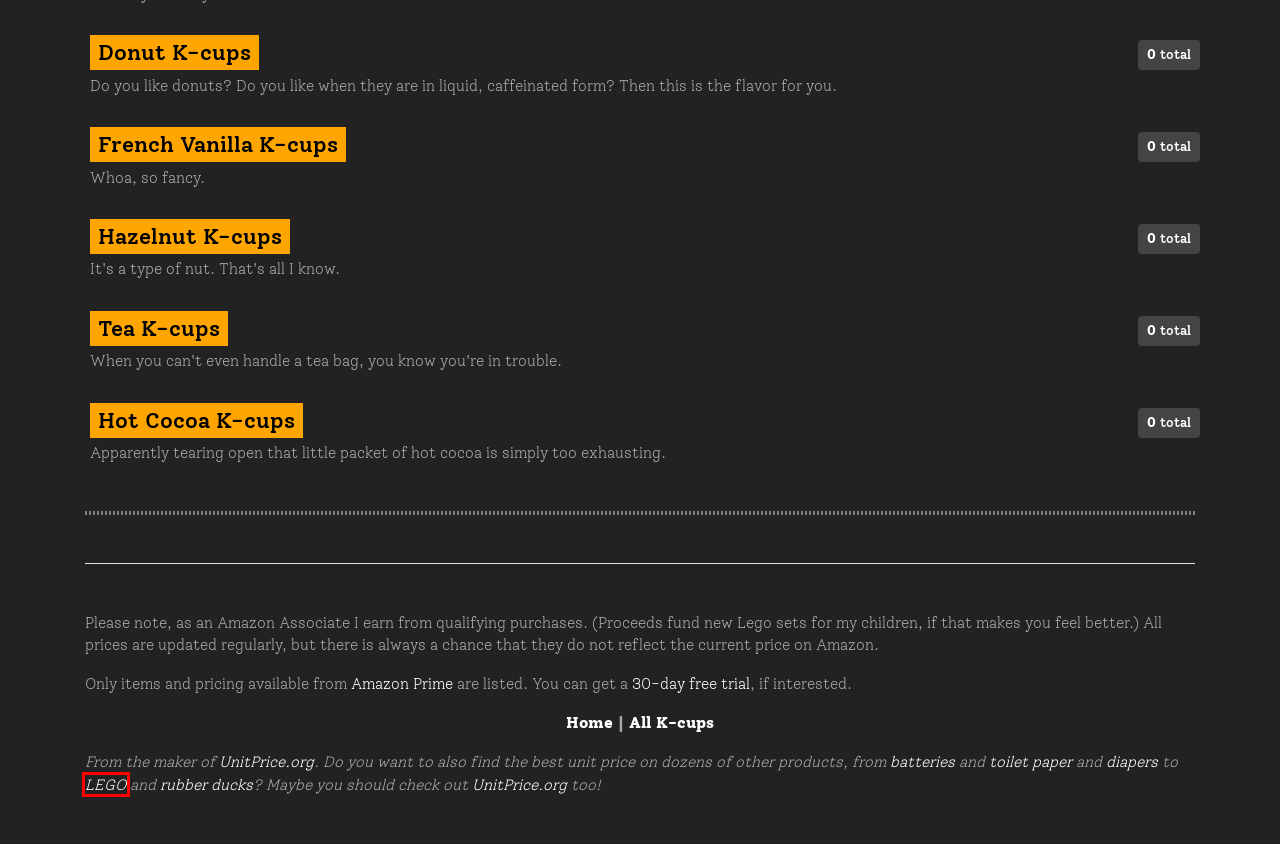A screenshot of a webpage is given, featuring a red bounding box around a UI element. Please choose the webpage description that best aligns with the new webpage after clicking the element in the bounding box. These are the descriptions:
A. Best price for toilet paper on Amazon | UnitPrice.org
B. Best price for rubber ducks on Amazon | UnitPrice.org
C. Hazelnut K-cups | OkayCup.com
D. Best price for Lego on Amazon | UnitPrice.org
E. French Vanilla K-cups | OkayCup.com
F. Best price for batteries on Amazon | UnitPrice.org
G. Best price for diapers on Amazon | UnitPrice.org
H. Amazon.com: Amazon Prime

D